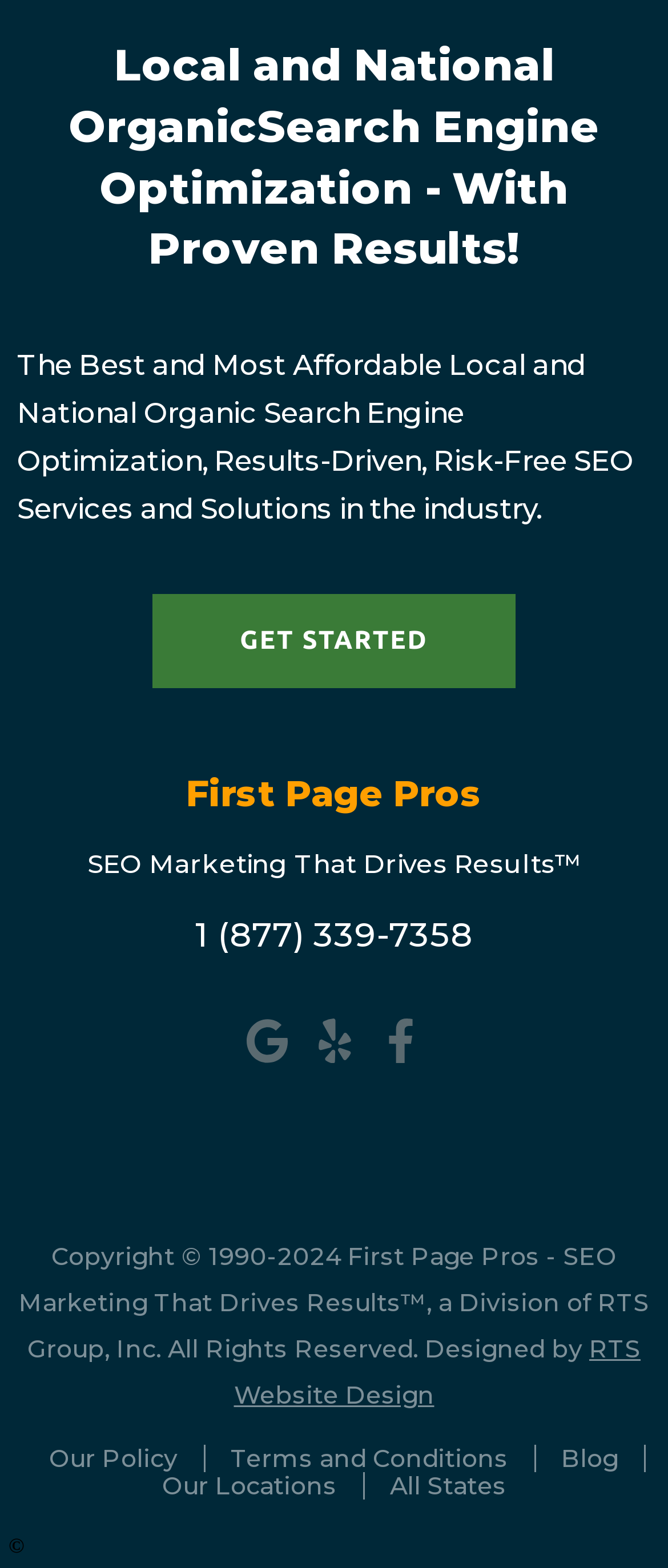Find the bounding box coordinates of the clickable element required to execute the following instruction: "Check out First Page Pros on Google". Provide the coordinates as four float numbers between 0 and 1, i.e., [left, top, right, bottom].

[0.364, 0.643, 0.438, 0.677]